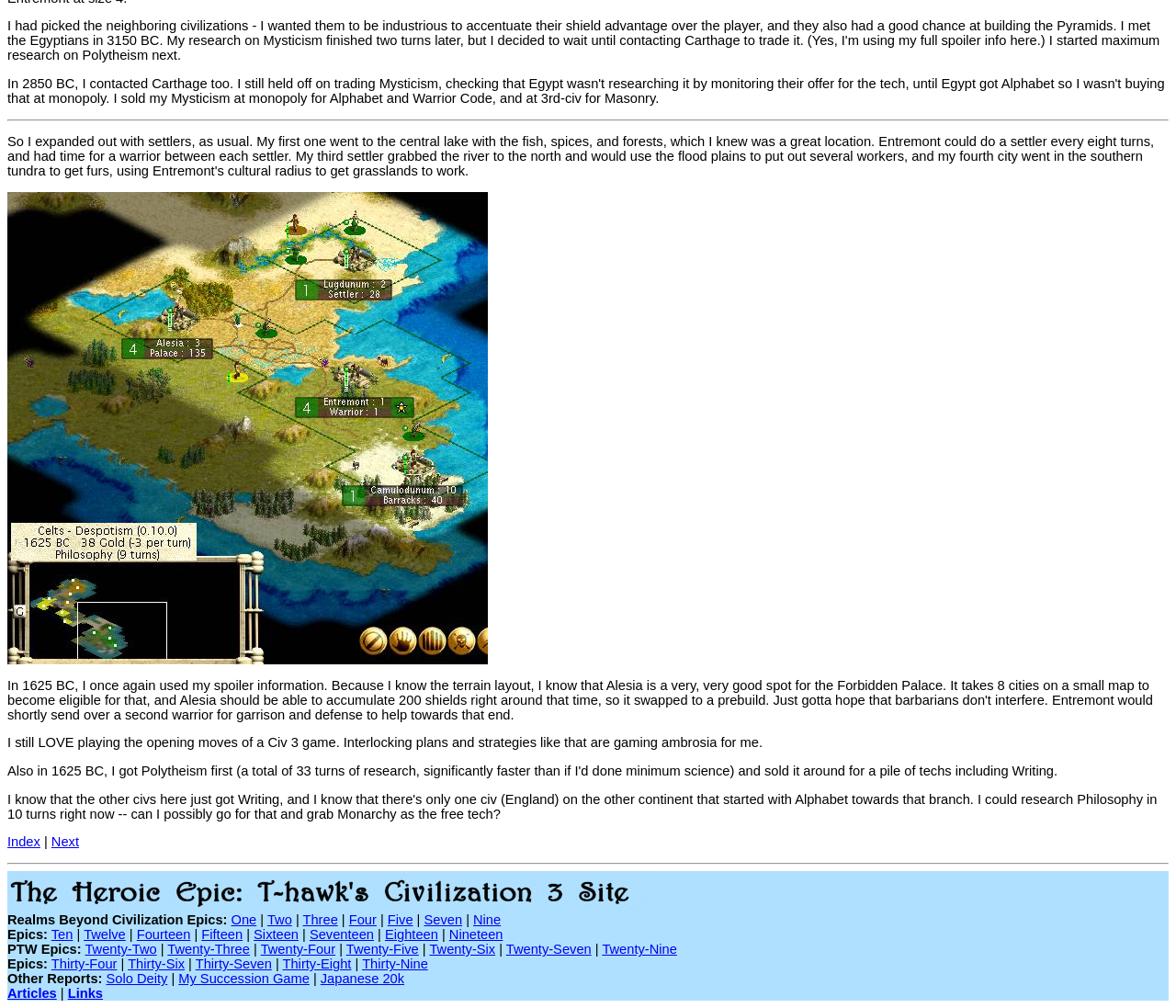Locate the bounding box coordinates of the clickable element to fulfill the following instruction: "View the 'One' epic". Provide the coordinates as four float numbers between 0 and 1 in the format [left, top, right, bottom].

[0.197, 0.905, 0.218, 0.92]